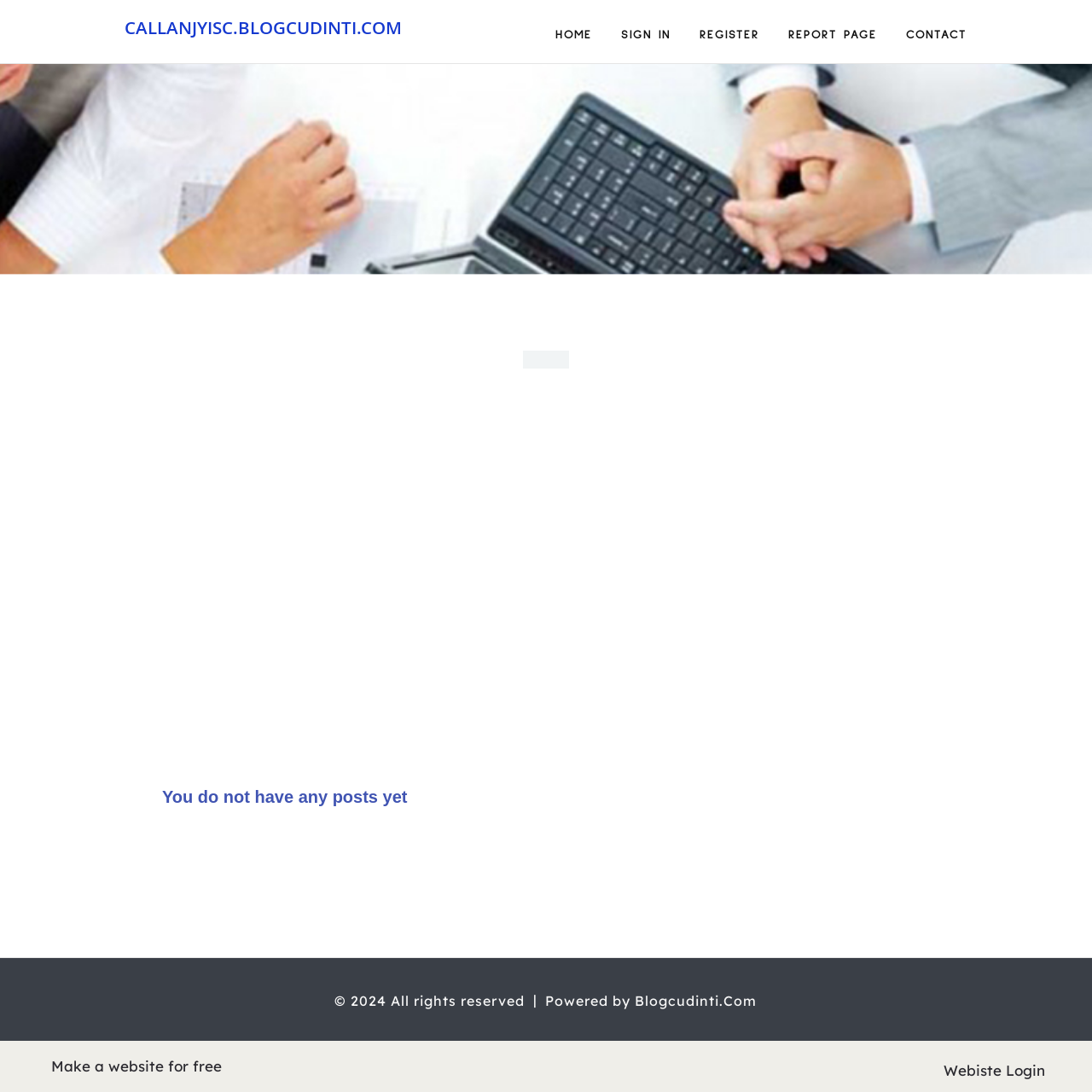Create an elaborate caption that covers all aspects of the webpage.

This webpage is the homepage of a new blog called "callanjyisc.blogcudinti.com". At the top left, there is a link to the blog's homepage with the text "CALLANJYISC.BLOGCUDINTI.COM". To the right of this link, there are five navigation links: "HOME", "SIGN IN", "REGISTER", "REPORT PAGE", and "CONTACT", which are evenly spaced and aligned horizontally.

Below these navigation links, there is a main content area that occupies most of the page. Within this area, there is a table with a heading that spans most of the width of the page. The heading is not explicitly stated, but it appears to be a title or introduction to the blog.

Further down the page, there is another heading that reads "You do not have any posts yet", indicating that the blog currently has no published posts.

At the bottom of the page, there is a footer section that contains two lines of text. The first line reads "© 2024 All rights reserved", and the second line reads "Powered by Blogcudinti.Com", with a link to the latter.

Additionally, there are two links at the very bottom of the page: "Make a website for free" on the left and "Webiste Login" on the right.